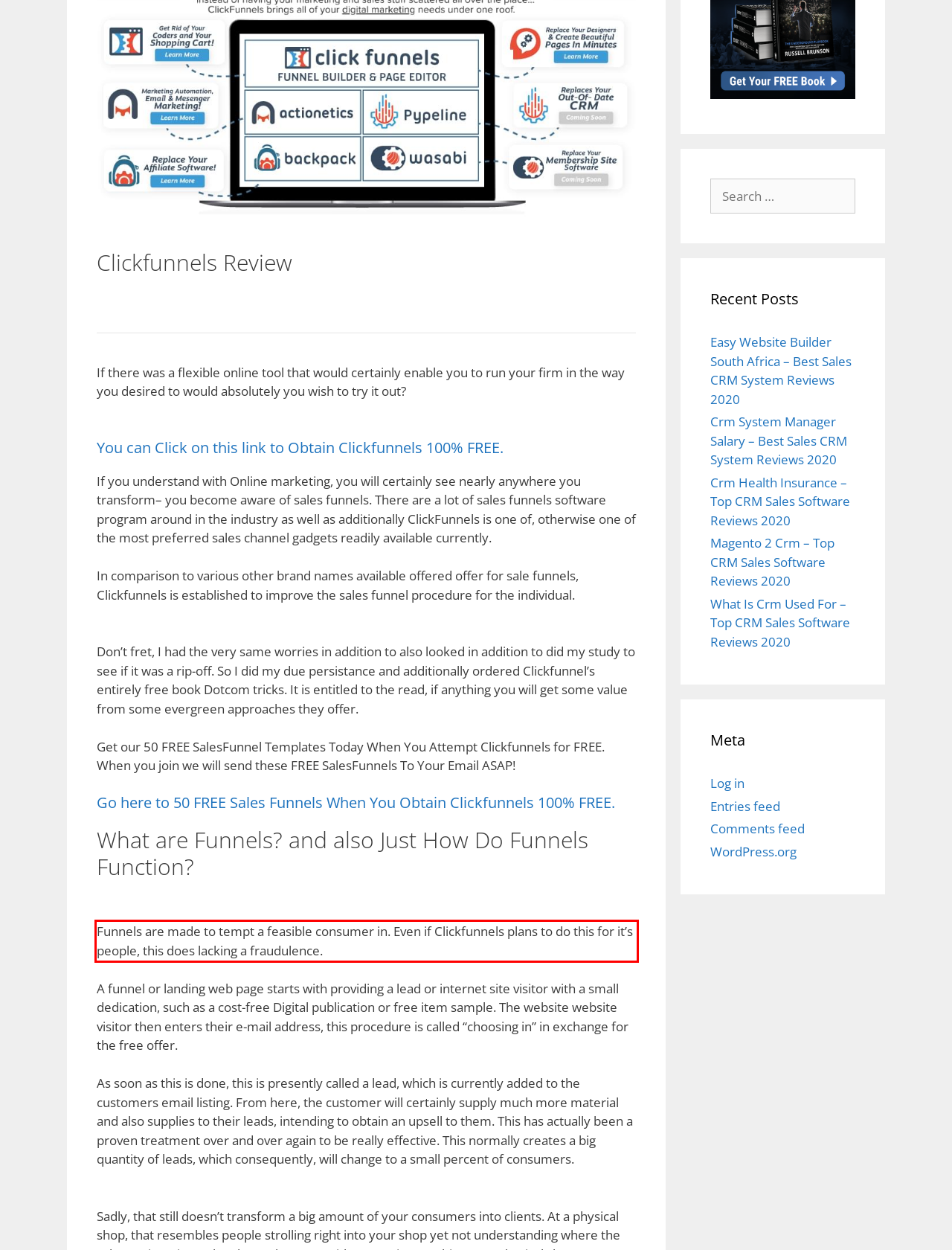Identify the text inside the red bounding box in the provided webpage screenshot and transcribe it.

Funnels are made to tempt a feasible consumer in. Even if Clickfunnels plans to do this for it’s people, this does lacking a fraudulence.